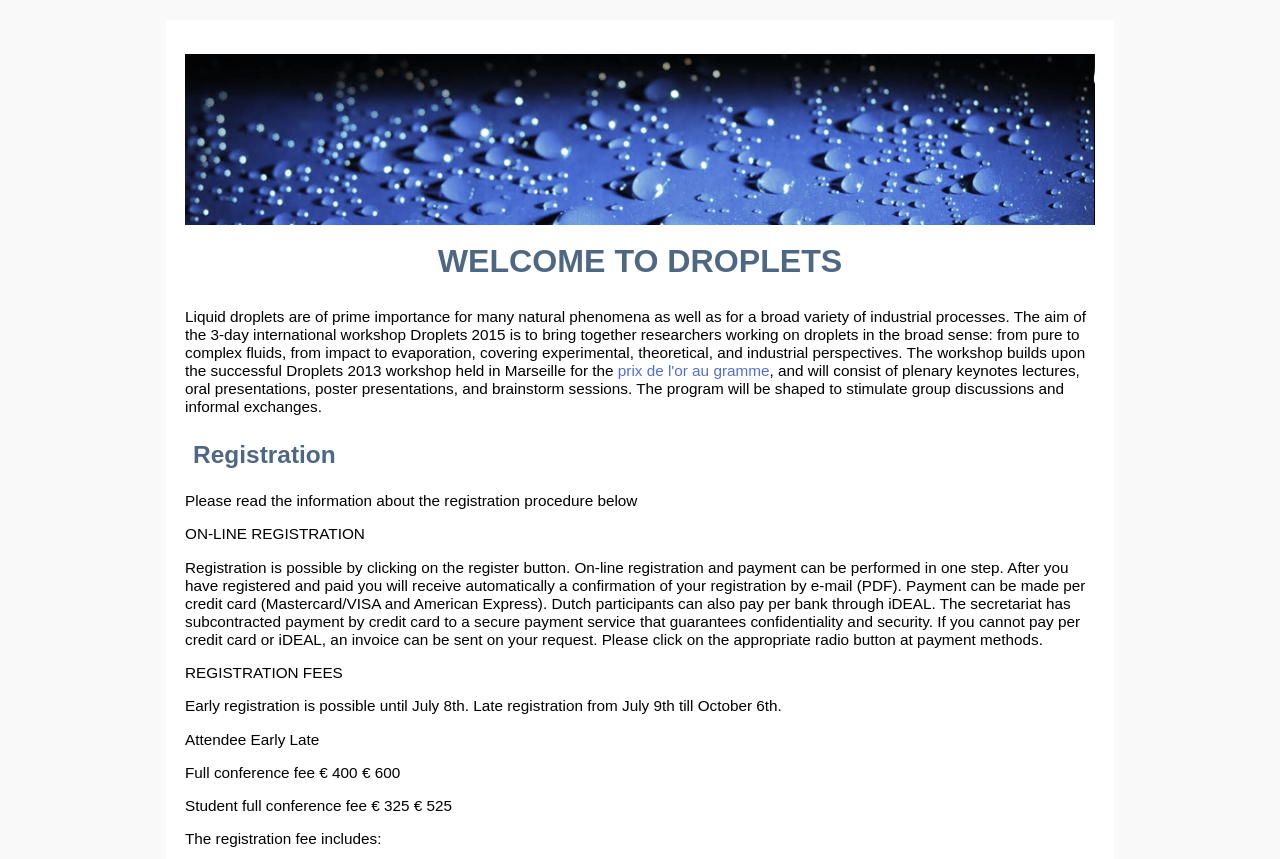What is the registration fee for students?
Please answer using one word or phrase, based on the screenshot.

€ 325/€ 525